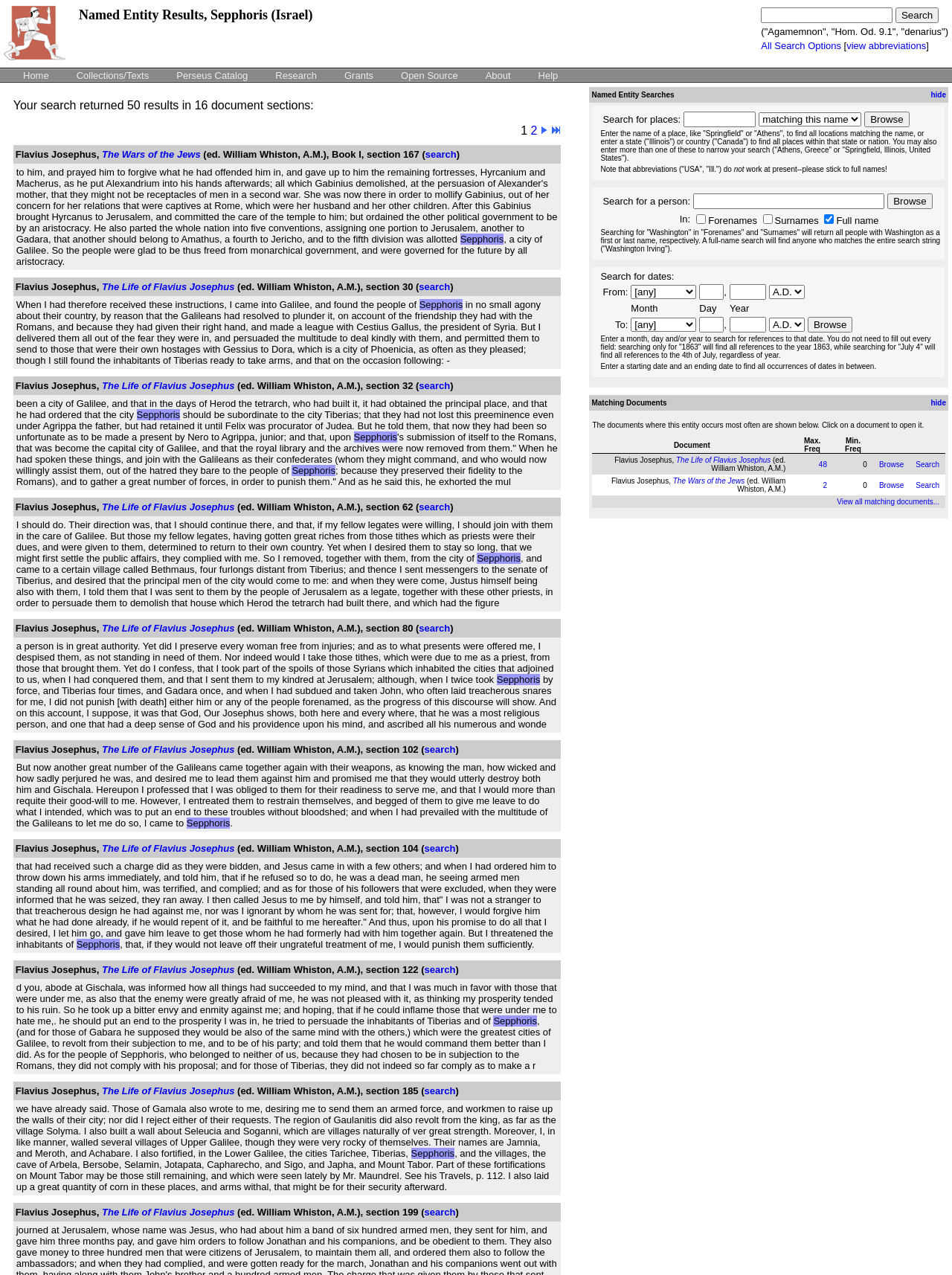What type of search can be performed in the 'Search for places' section?
Answer the question with detailed information derived from the image.

The 'Search for places' section allows users to search for locations by entering the name of a place, a state, or a country. This is indicated by the instructional text that provides examples of valid search queries, such as 'Springfield' or 'Illinois'.